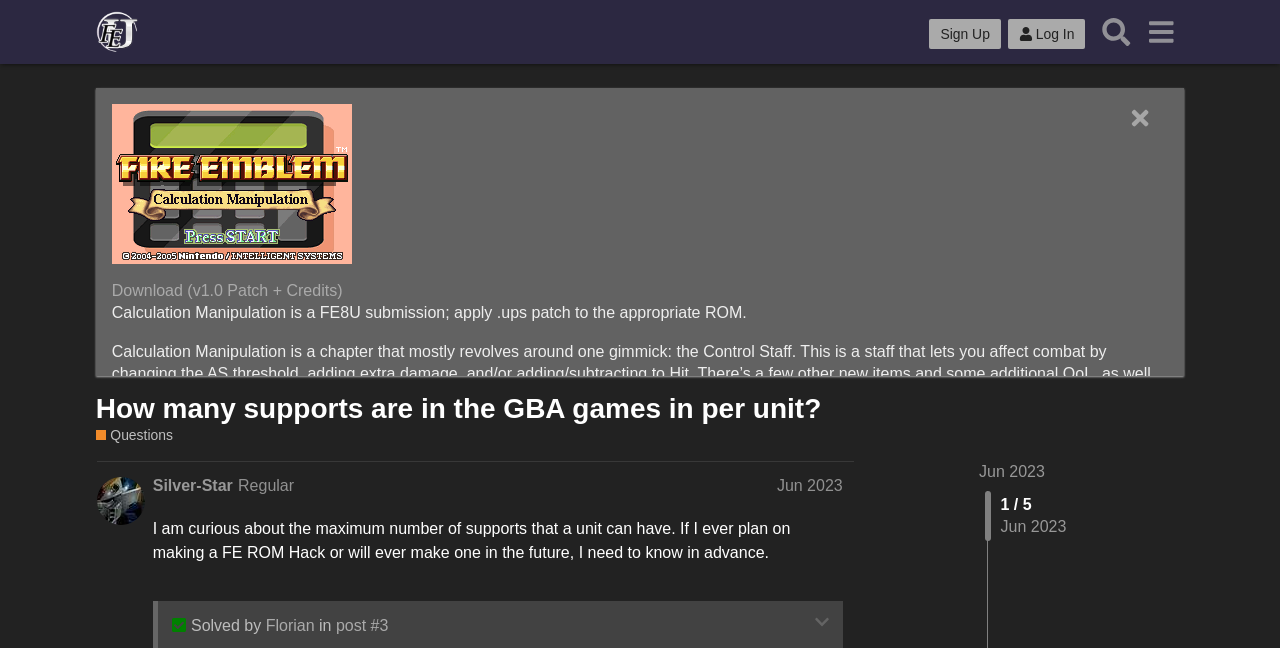Answer the following query with a single word or phrase:
Who solved the question about the maximum number of supports?

Florian